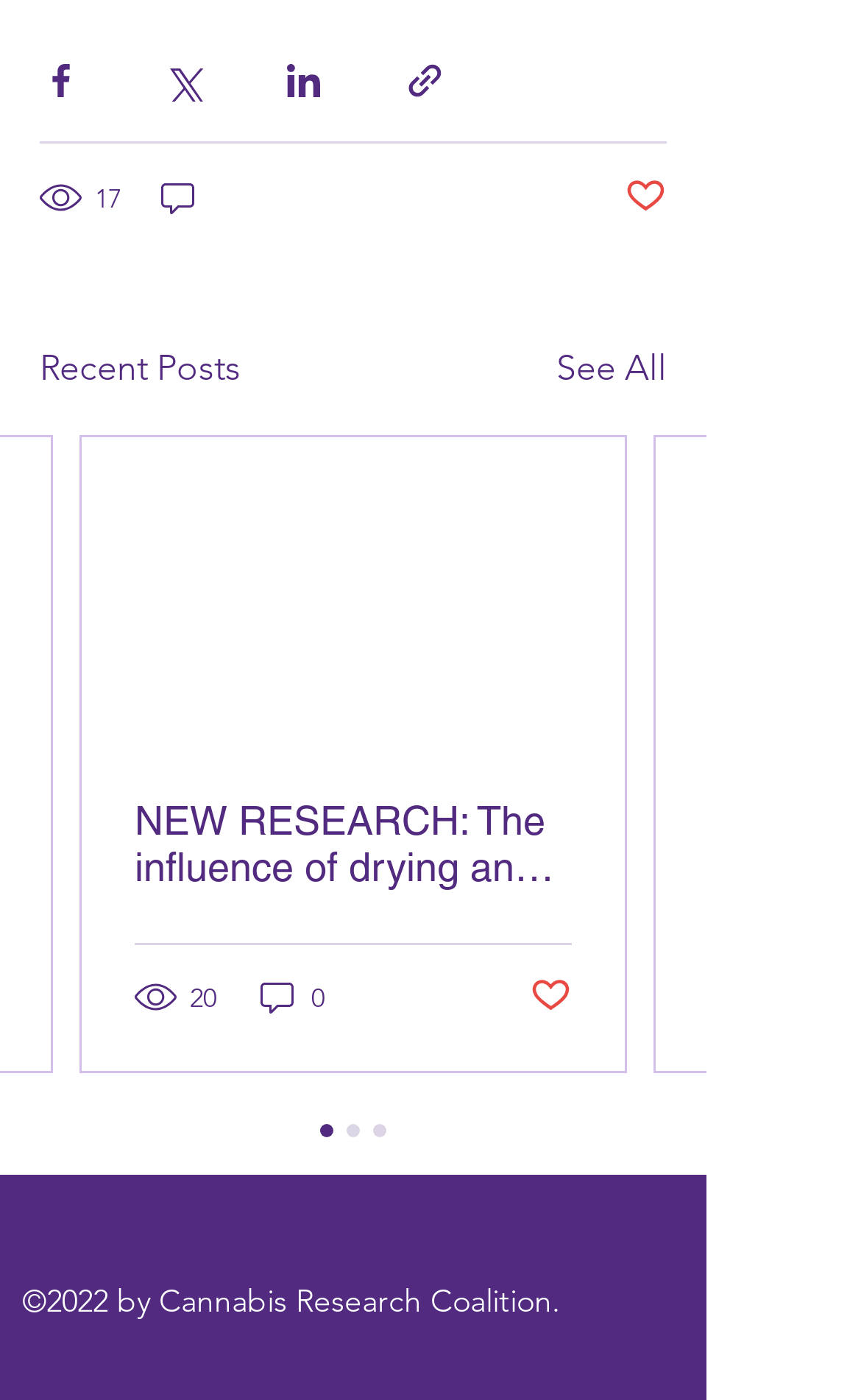Kindly respond to the following question with a single word or a brief phrase: 
What is the purpose of the buttons with Facebook, Twitter, and LinkedIn icons?

Share via social media